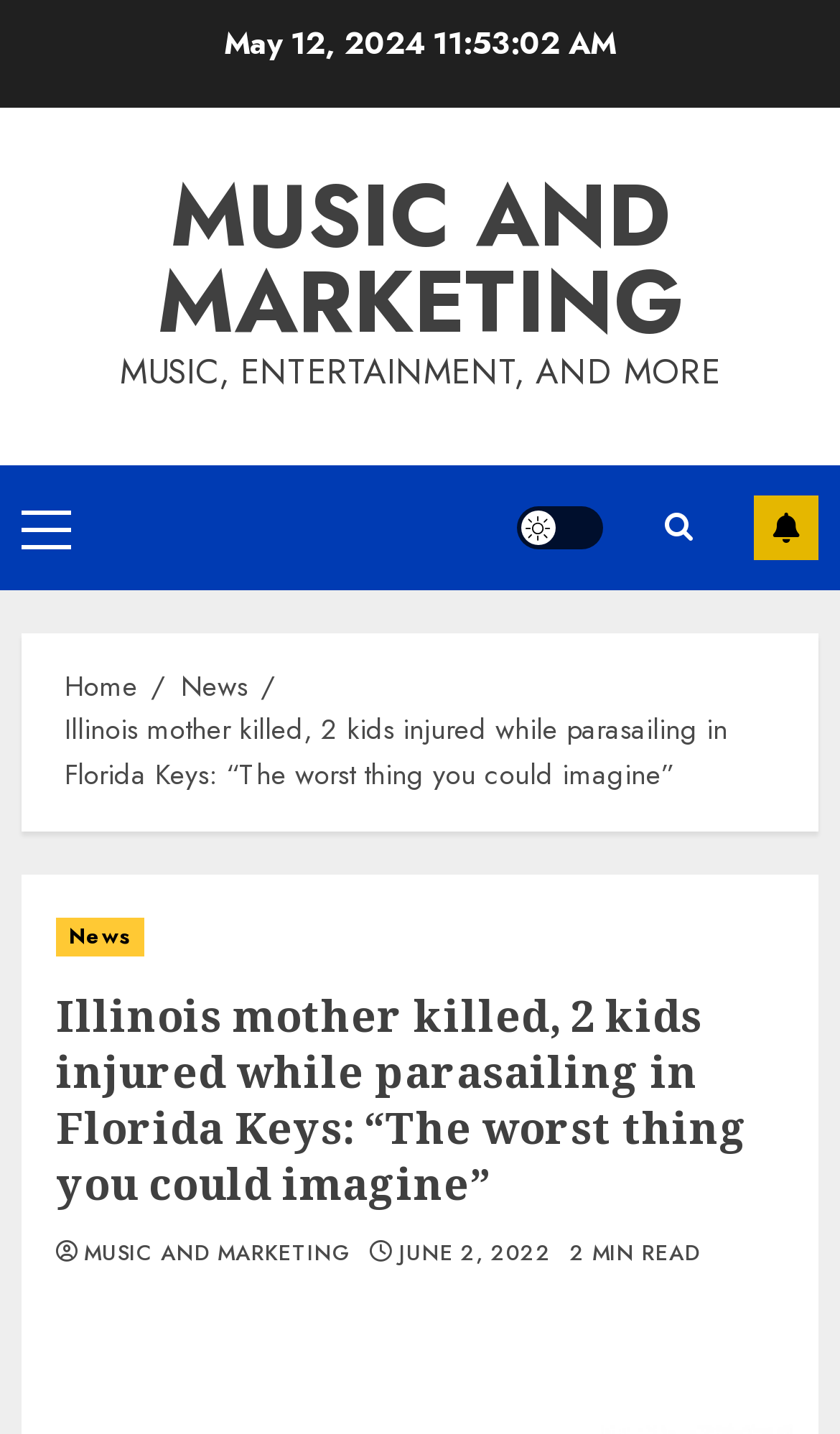Given the element description "Primary Menu" in the screenshot, predict the bounding box coordinates of that UI element.

[0.026, 0.354, 0.085, 0.381]